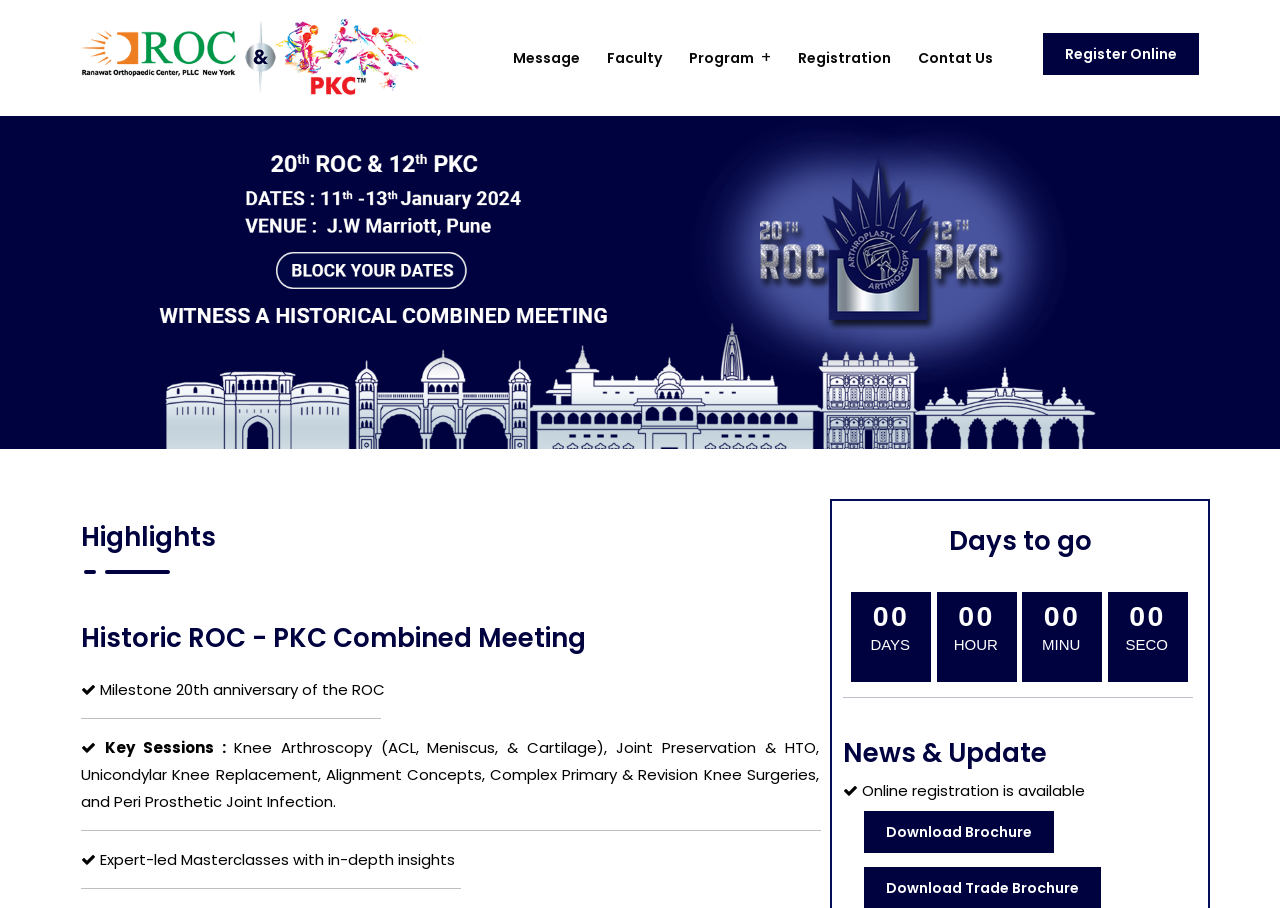Look at the image and give a detailed response to the following question: Is there a brochure available for the conference?

The webpage provides a link to 'Download Brochure' which indicates that a brochure is available for the conference.